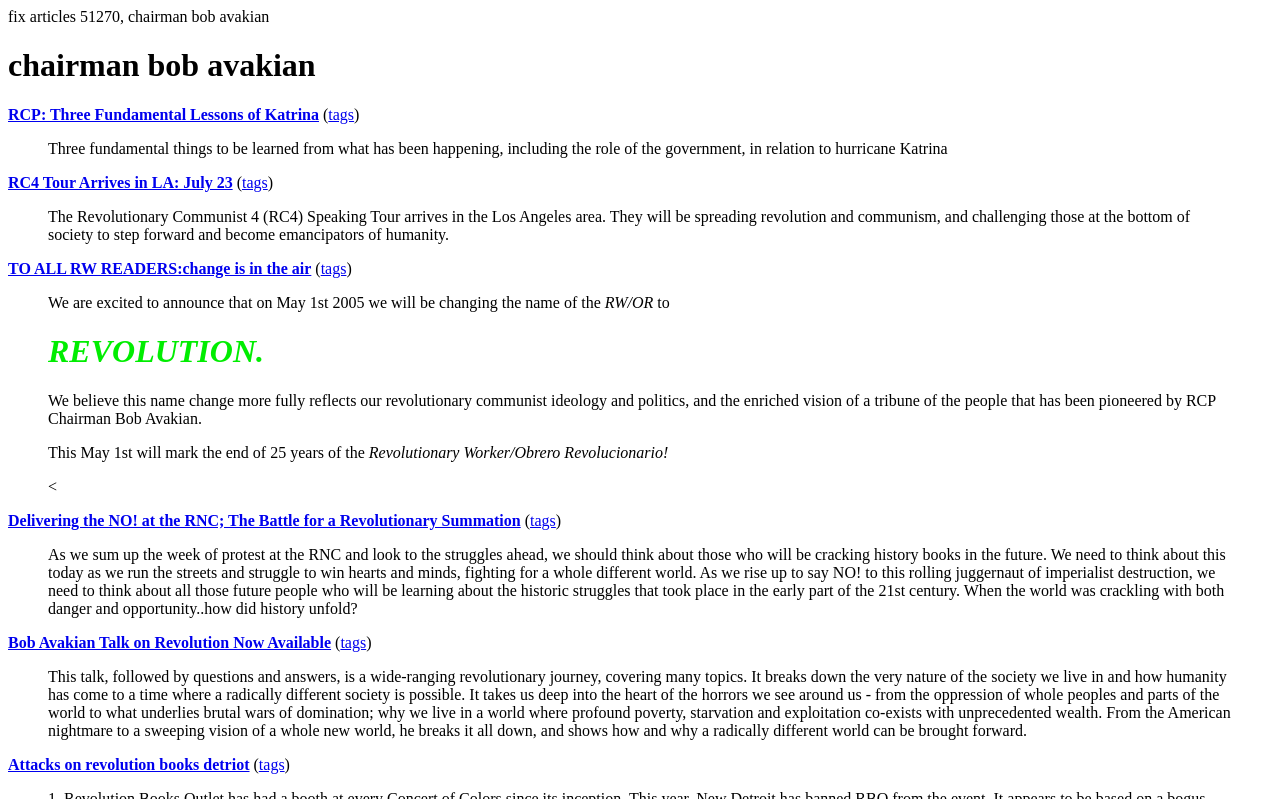Respond with a single word or short phrase to the following question: 
What is the name of the chairman mentioned on this webpage?

Bob Avakian